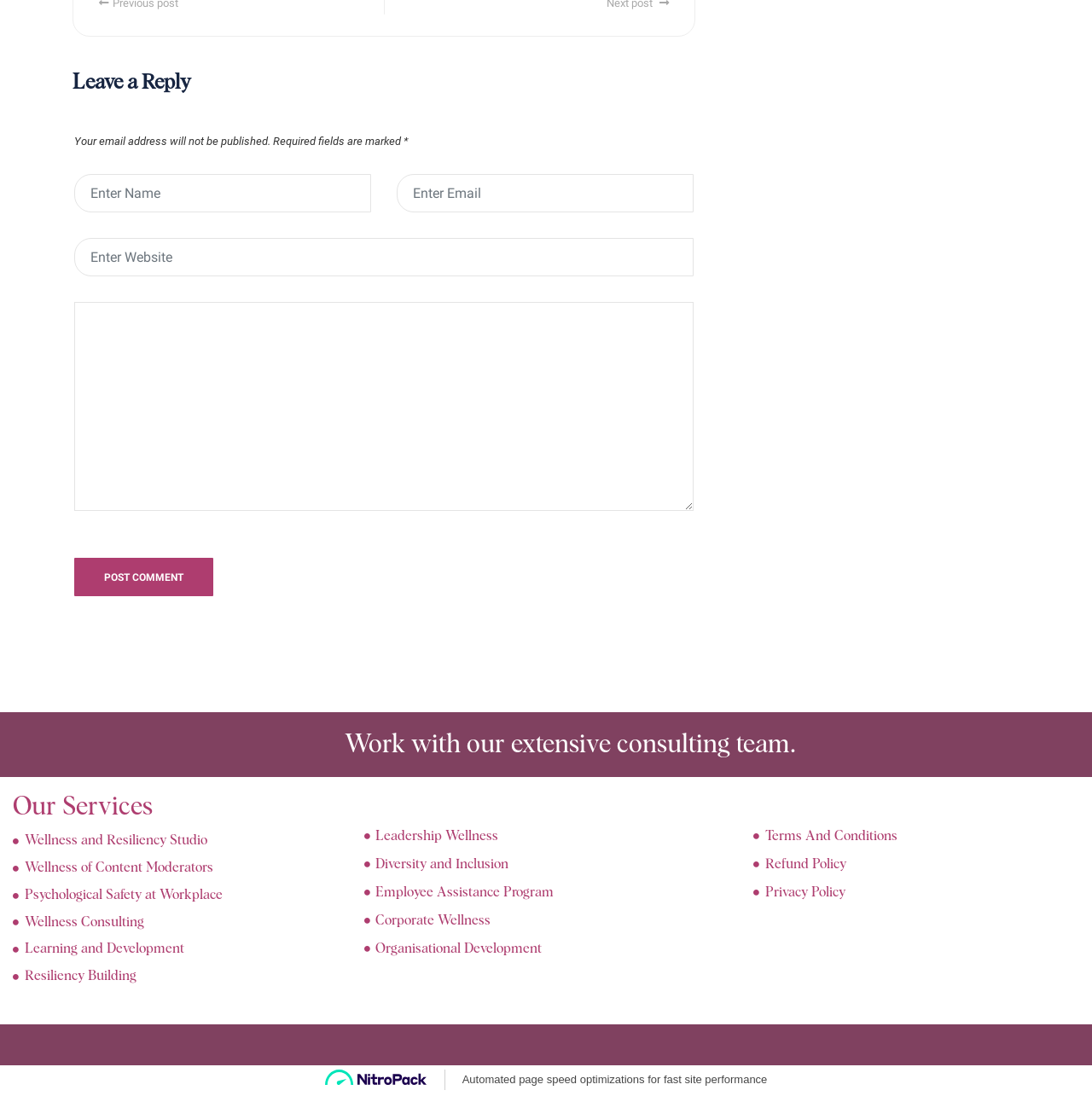Locate the bounding box coordinates of the area where you should click to accomplish the instruction: "Read about the biography of the artist".

None